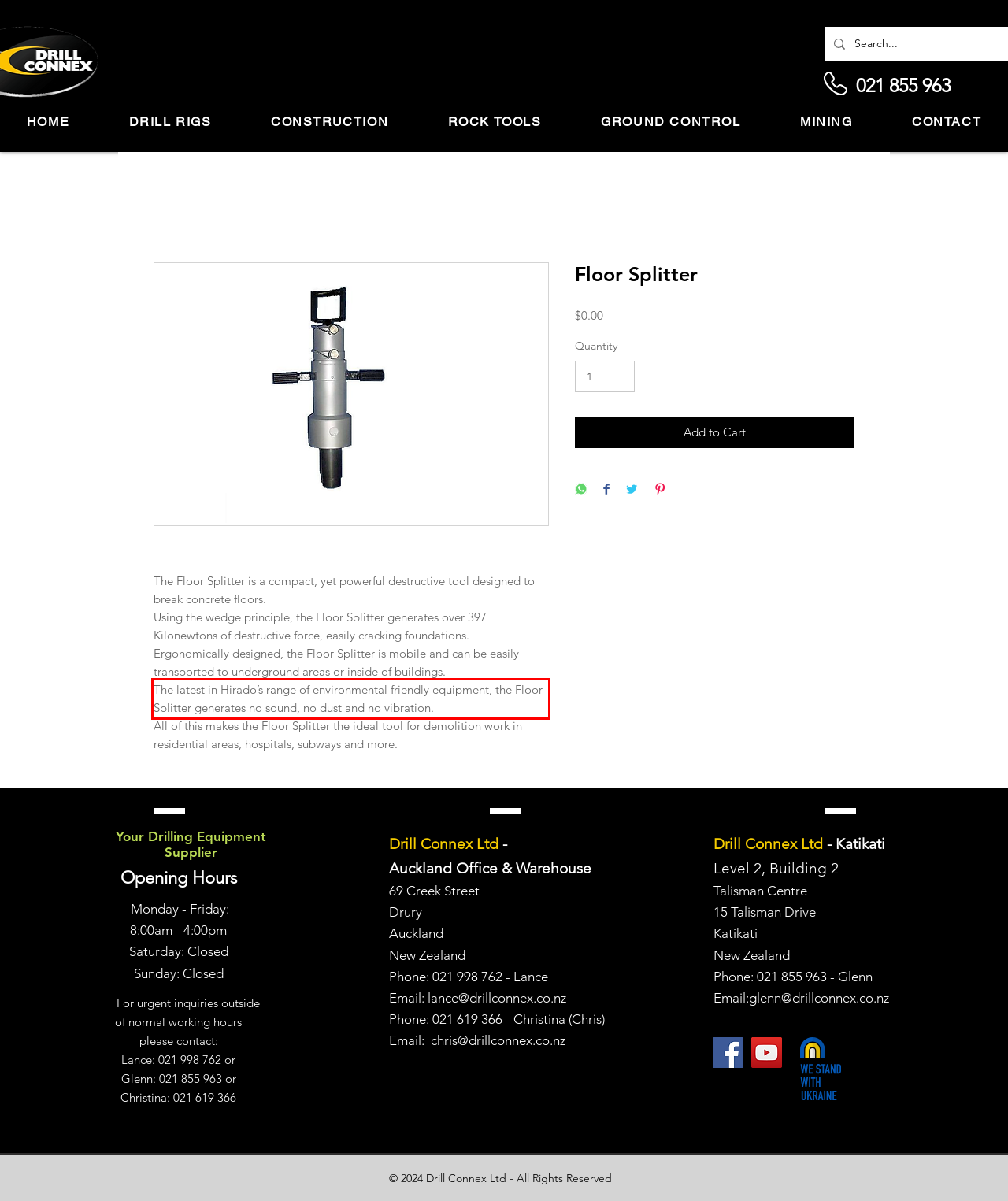View the screenshot of the webpage and identify the UI element surrounded by a red bounding box. Extract the text contained within this red bounding box.

The latest in Hirado’s range of environmental friendly equipment, the Floor Splitter generates no sound, no dust and no vibration.